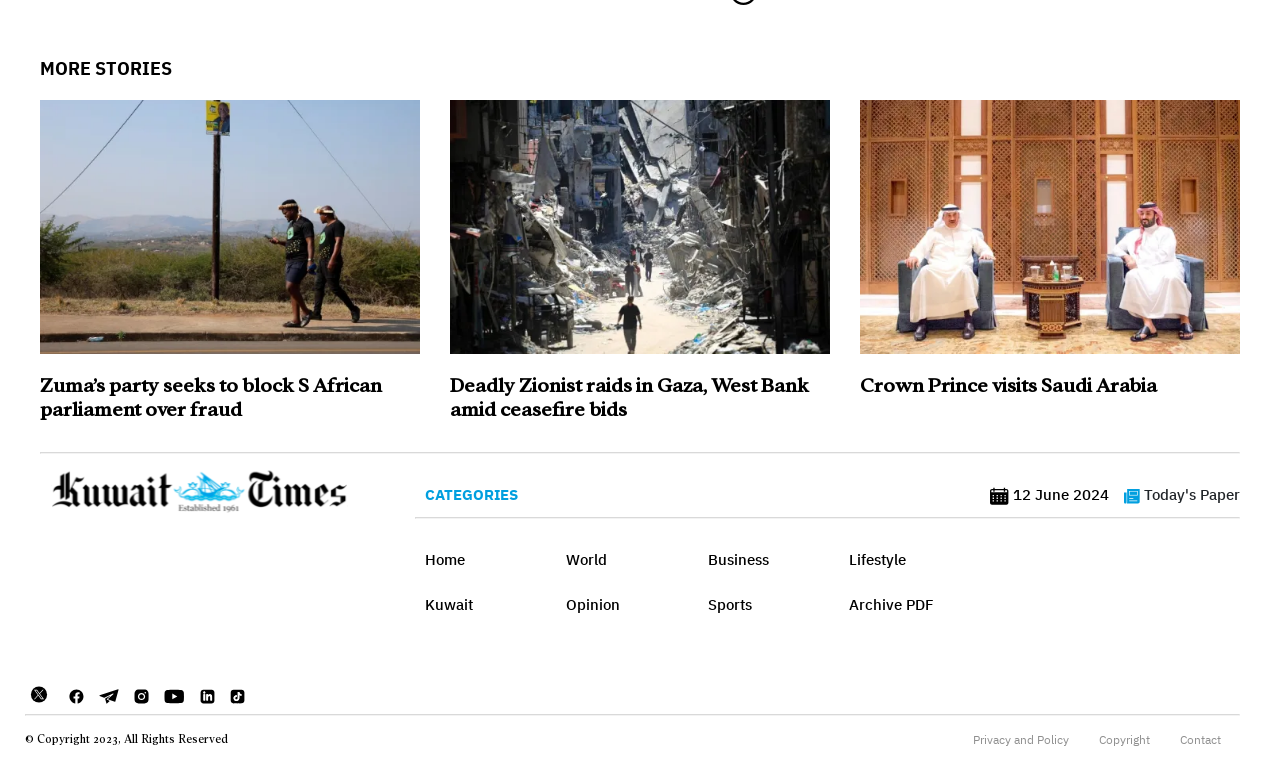Identify the bounding box coordinates necessary to click and complete the given instruction: "Visit the Home page".

[0.332, 0.723, 0.427, 0.756]